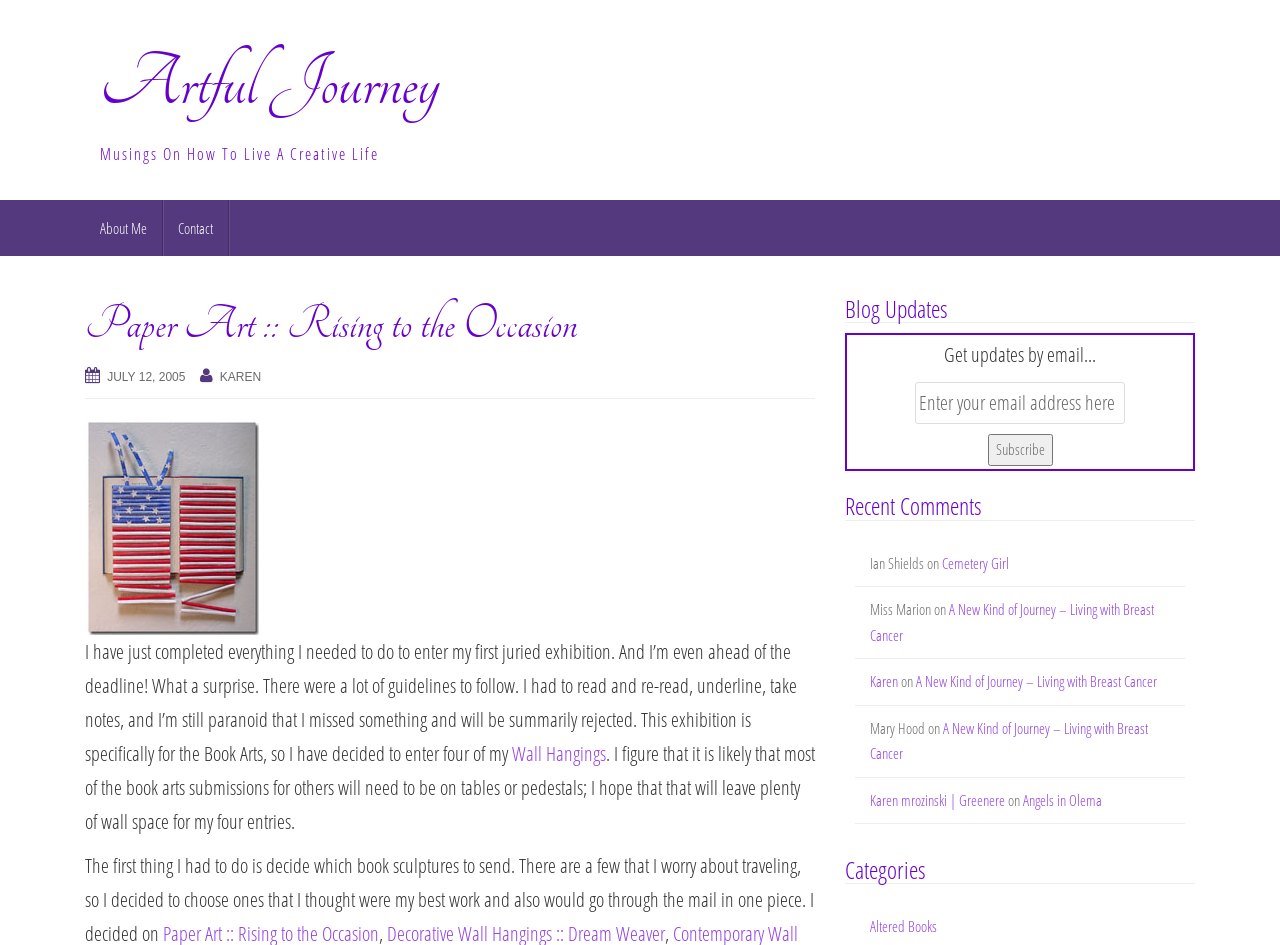Determine the bounding box coordinates of the region that needs to be clicked to achieve the task: "Click the 'Post Comment' button".

None